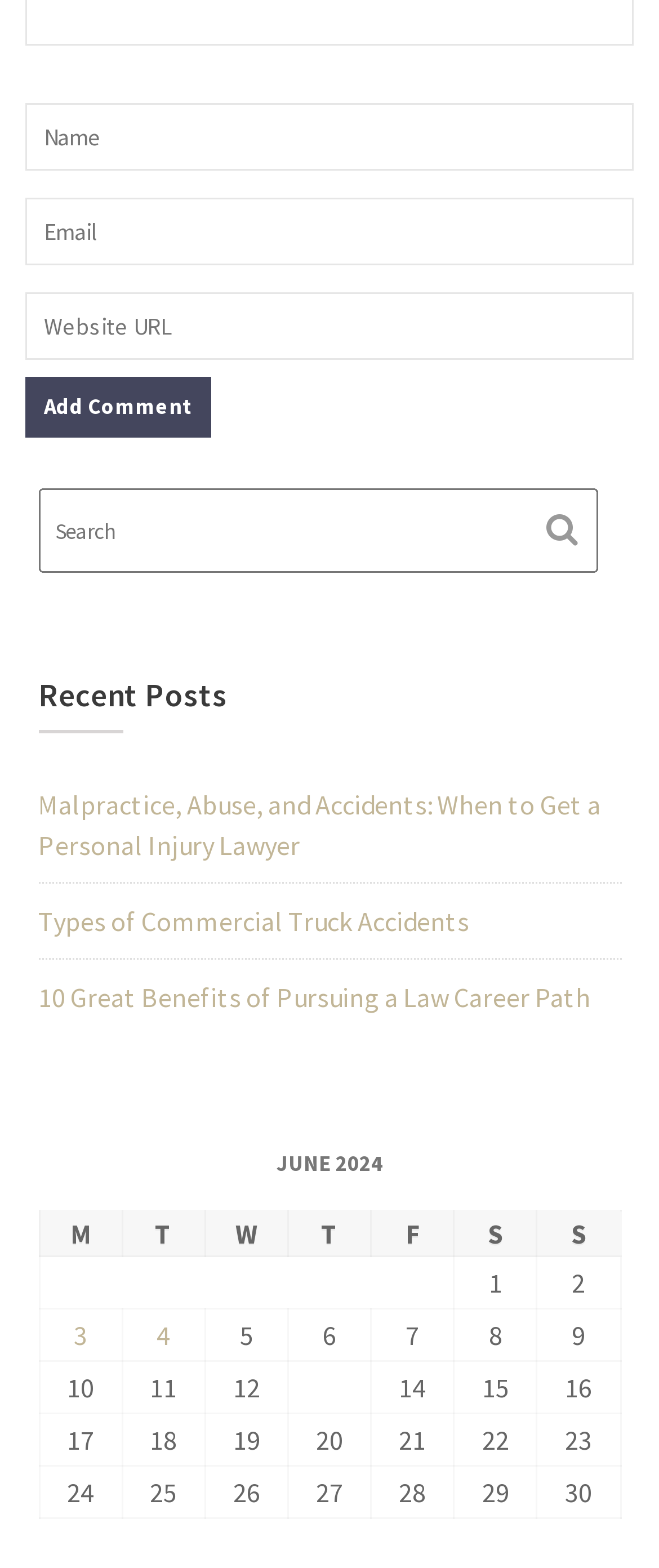Please identify the bounding box coordinates of the element on the webpage that should be clicked to follow this instruction: "Search for something". The bounding box coordinates should be given as four float numbers between 0 and 1, formatted as [left, top, right, bottom].

[0.058, 0.312, 0.907, 0.366]